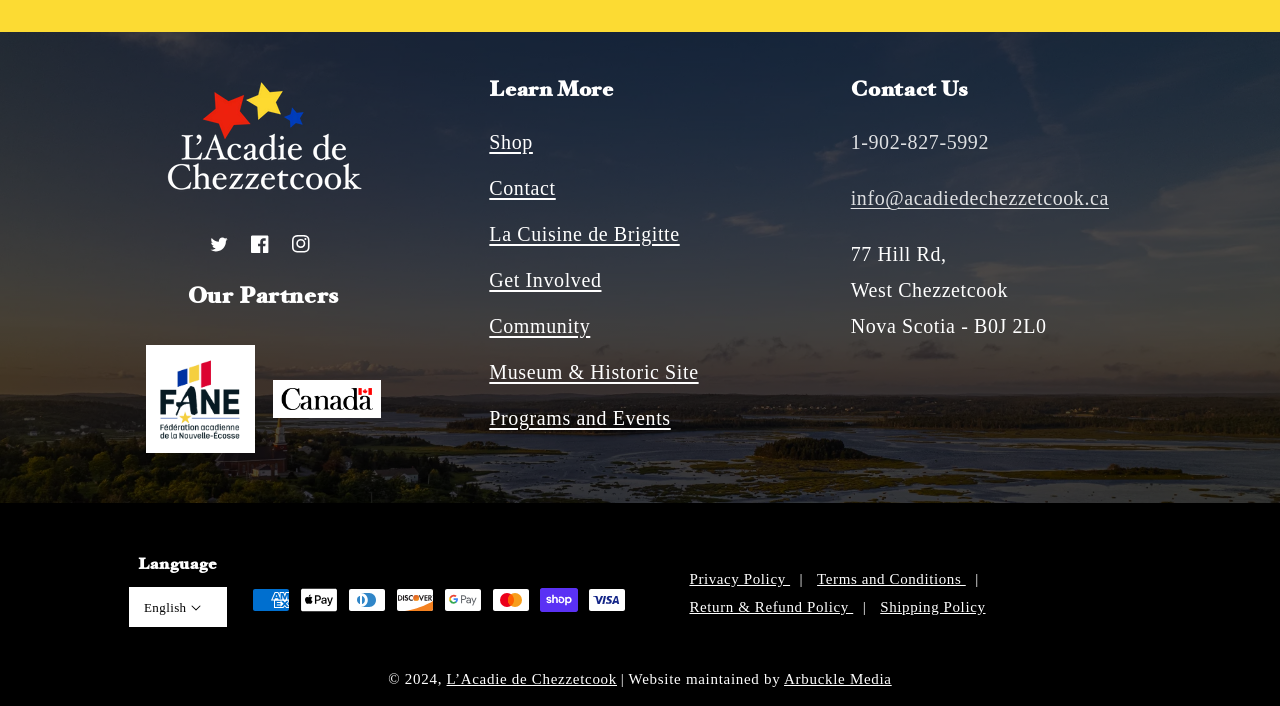How many links are available under the 'Learn More' heading?
Refer to the screenshot and deliver a thorough answer to the question presented.

I counted the number of links available under the 'Learn More' heading, which are Shop, Contact, La Cuisine de Brigitte, Get Involved, Community, and Museum & Historic Site.